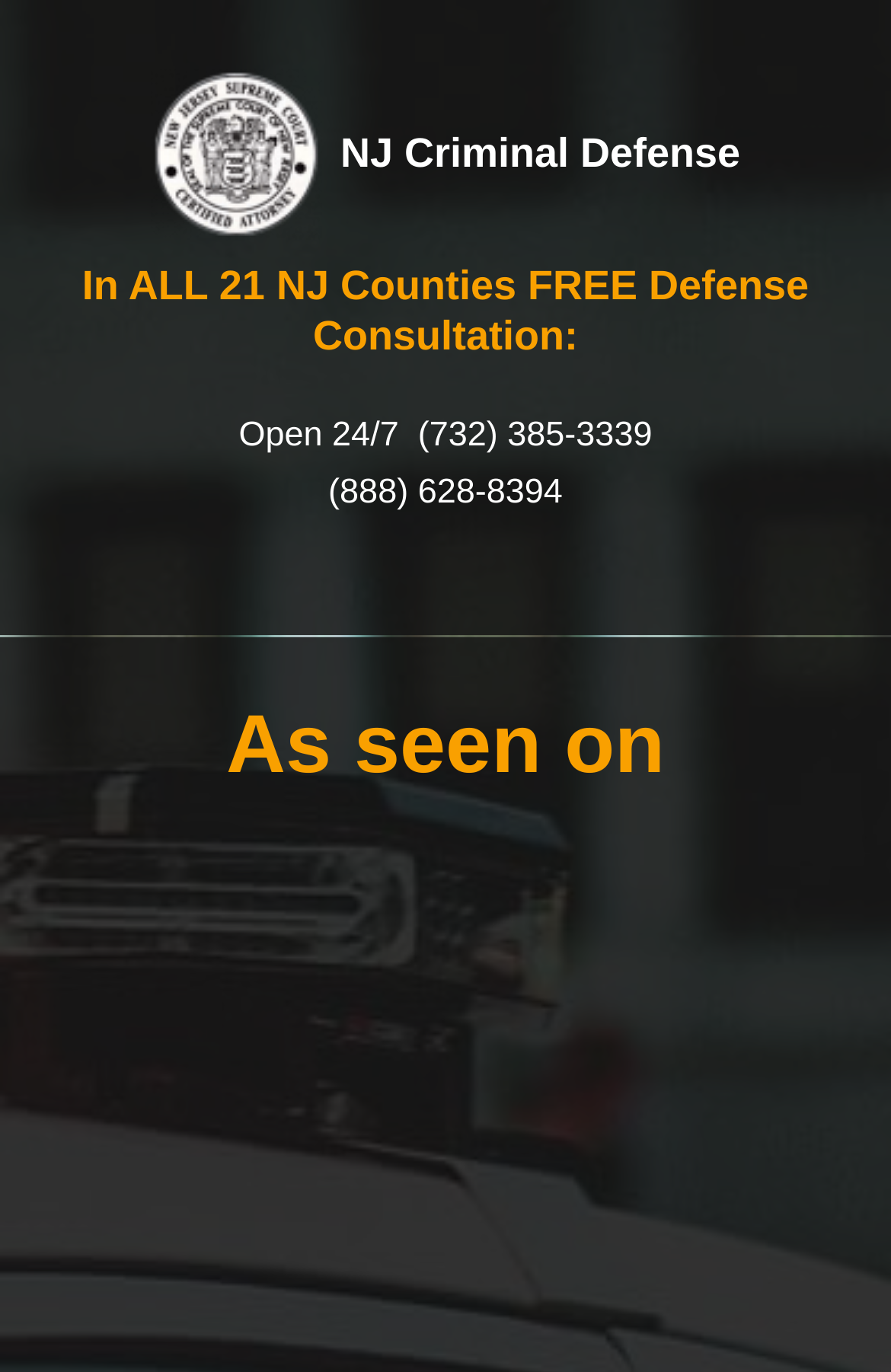Give a one-word or short-phrase answer to the following question: 
What is the name of the attorney explaining heroin possession penalties?

Matthew Reisig